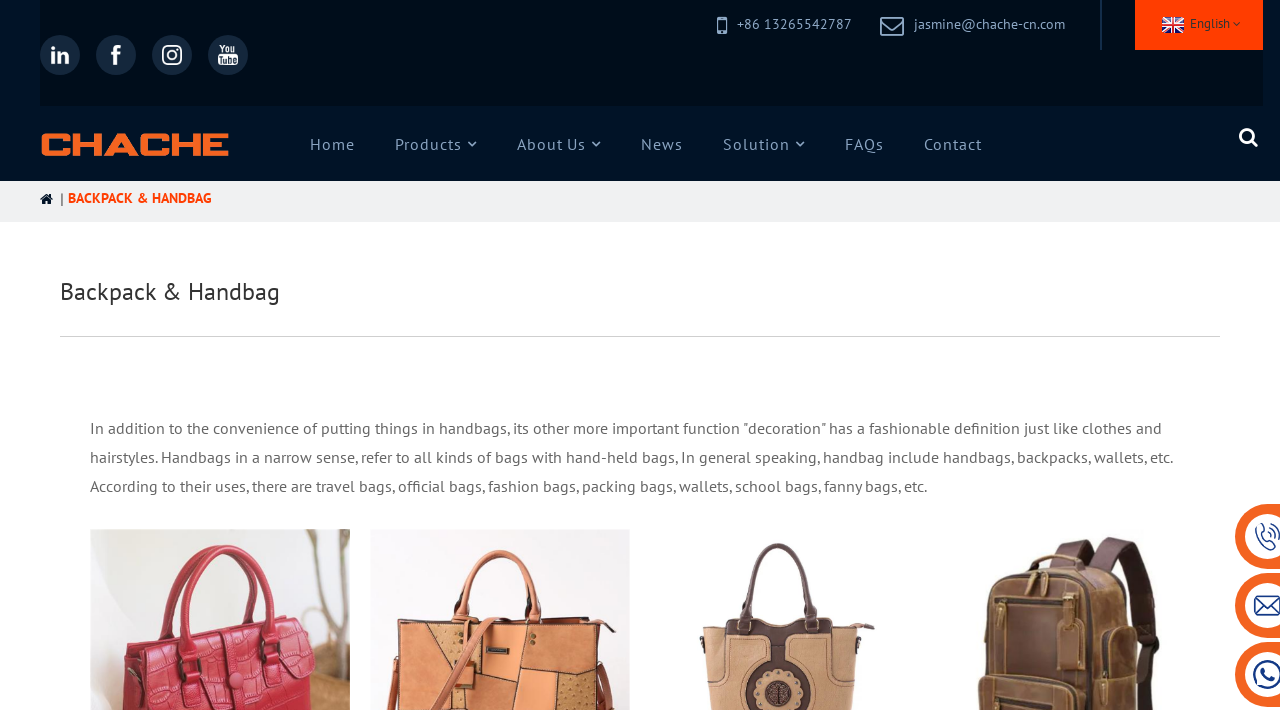What is the phone number?
Answer the question with a single word or phrase, referring to the image.

+86 13265542787